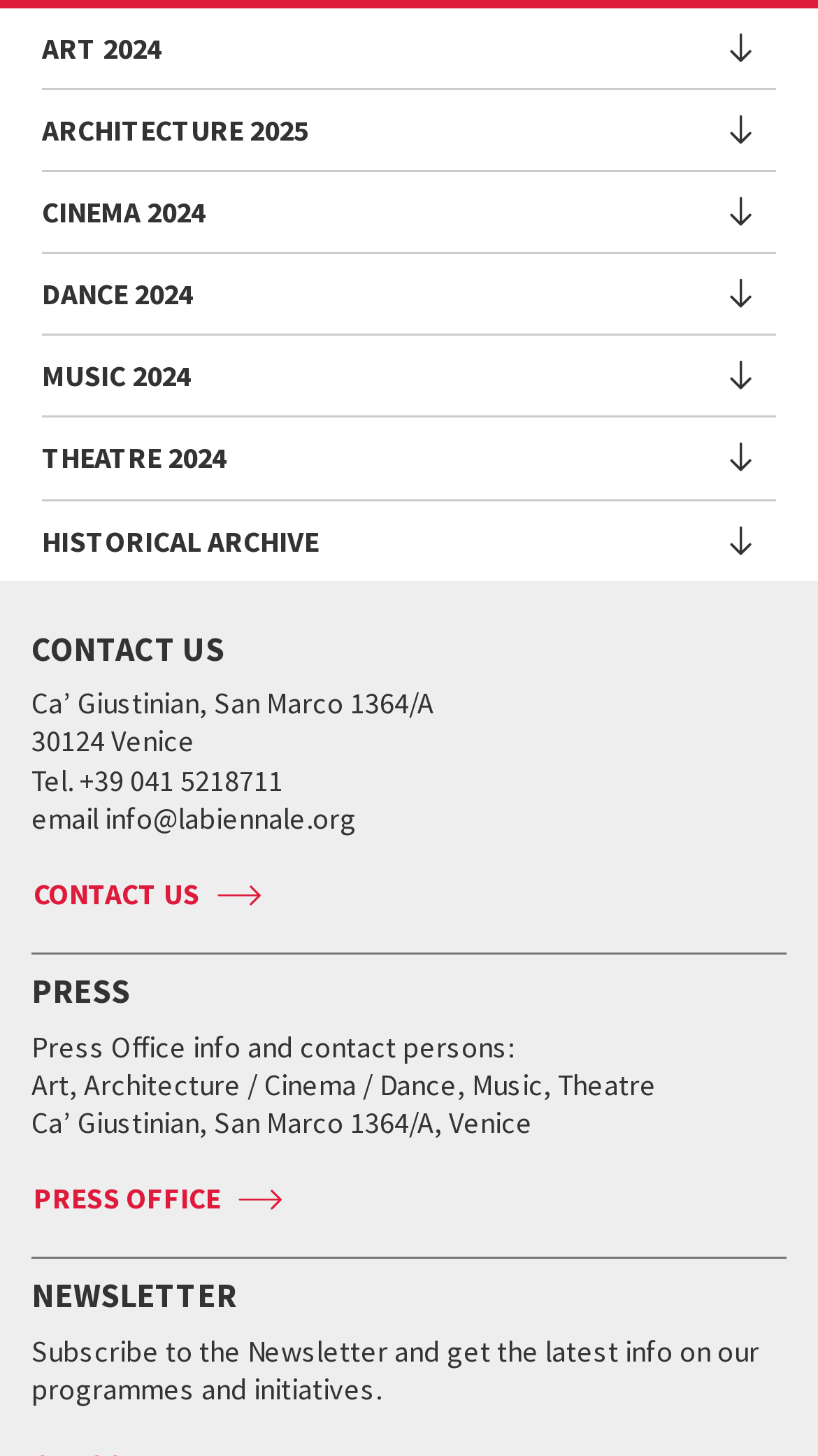Can you determine the bounding box coordinates of the area that needs to be clicked to fulfill the following instruction: "Click on The Organization"?

[0.0, 0.005, 1.0, 0.044]